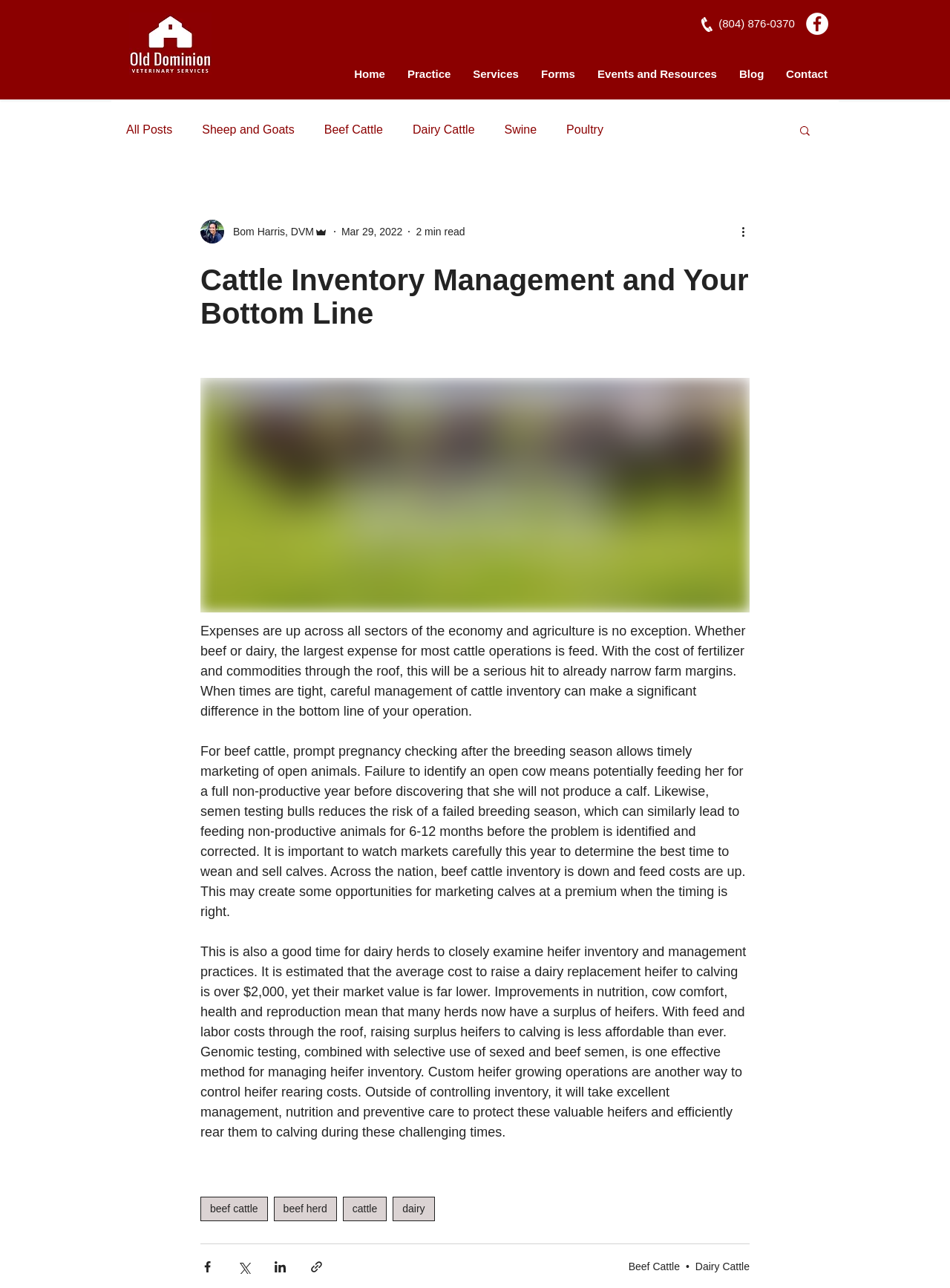What is the topic of the article written by Bom Harris, DVM Admin? Using the information from the screenshot, answer with a single word or phrase.

Cattle Inventory Management